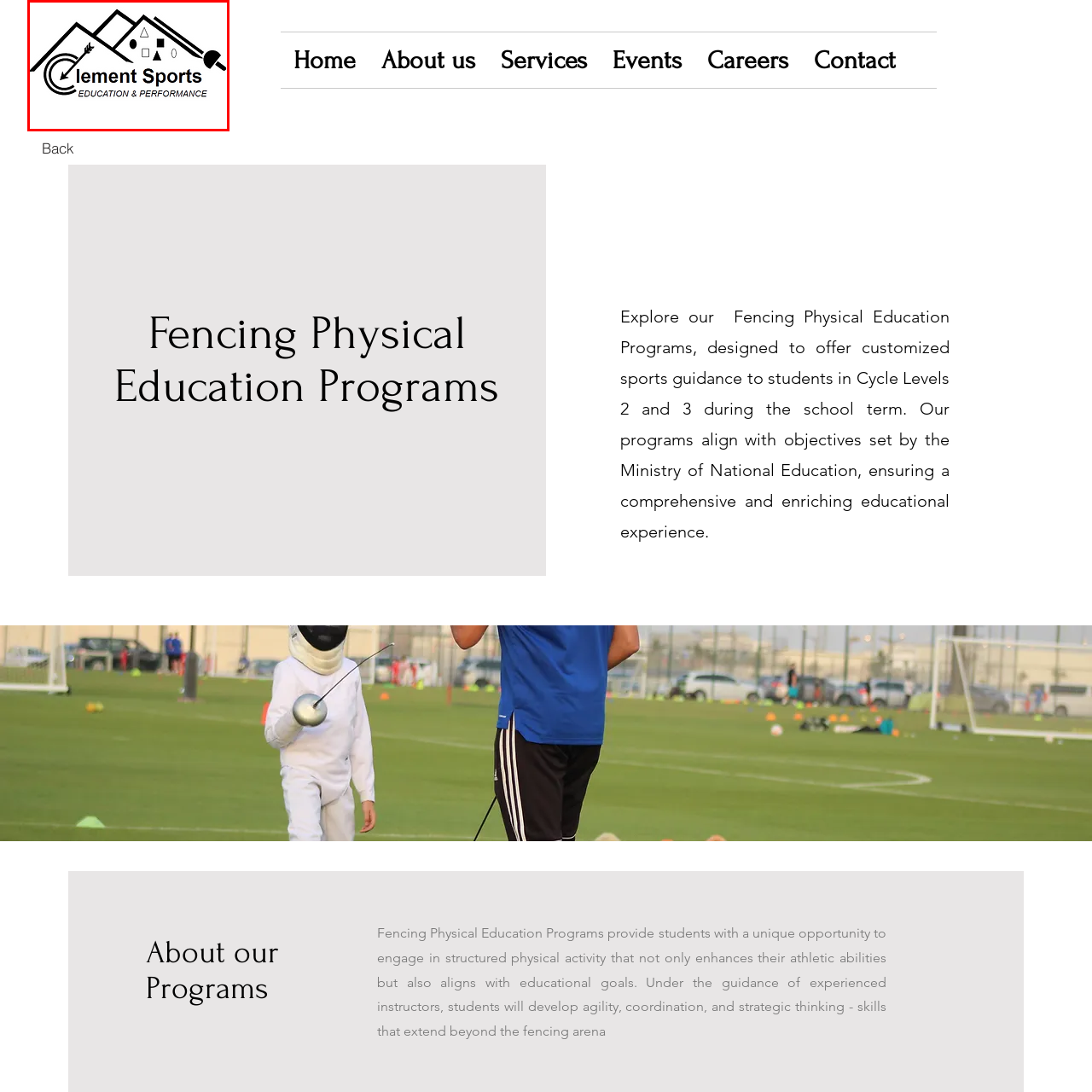Elaborate on the image enclosed by the red box with a detailed description.

The image showcases the logo of "Clement Sports," which emphasizes the organization's focus on education and performance in sports. The design features a stylized mountain range, representing strength and stability, alongside geometric shapes that symbolize various athletic disciplines. An arrow piercing a target reflects precision and focus, key elements in sports training. This logo embodies the commitment of Clement Sports to enhance athletic skills and provide comprehensive sports guidance, particularly in fencing education for students in Cycle Levels 2 and 3.